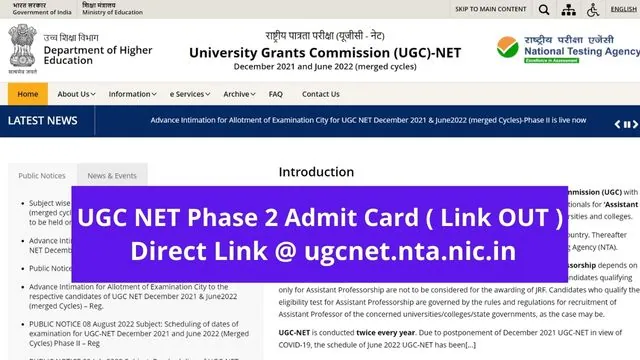What is the background color of the banner?
Refer to the image and give a detailed response to the question.

The visual layout is vibrant, with a prominent purple background accentuating the important details for easy visibility.